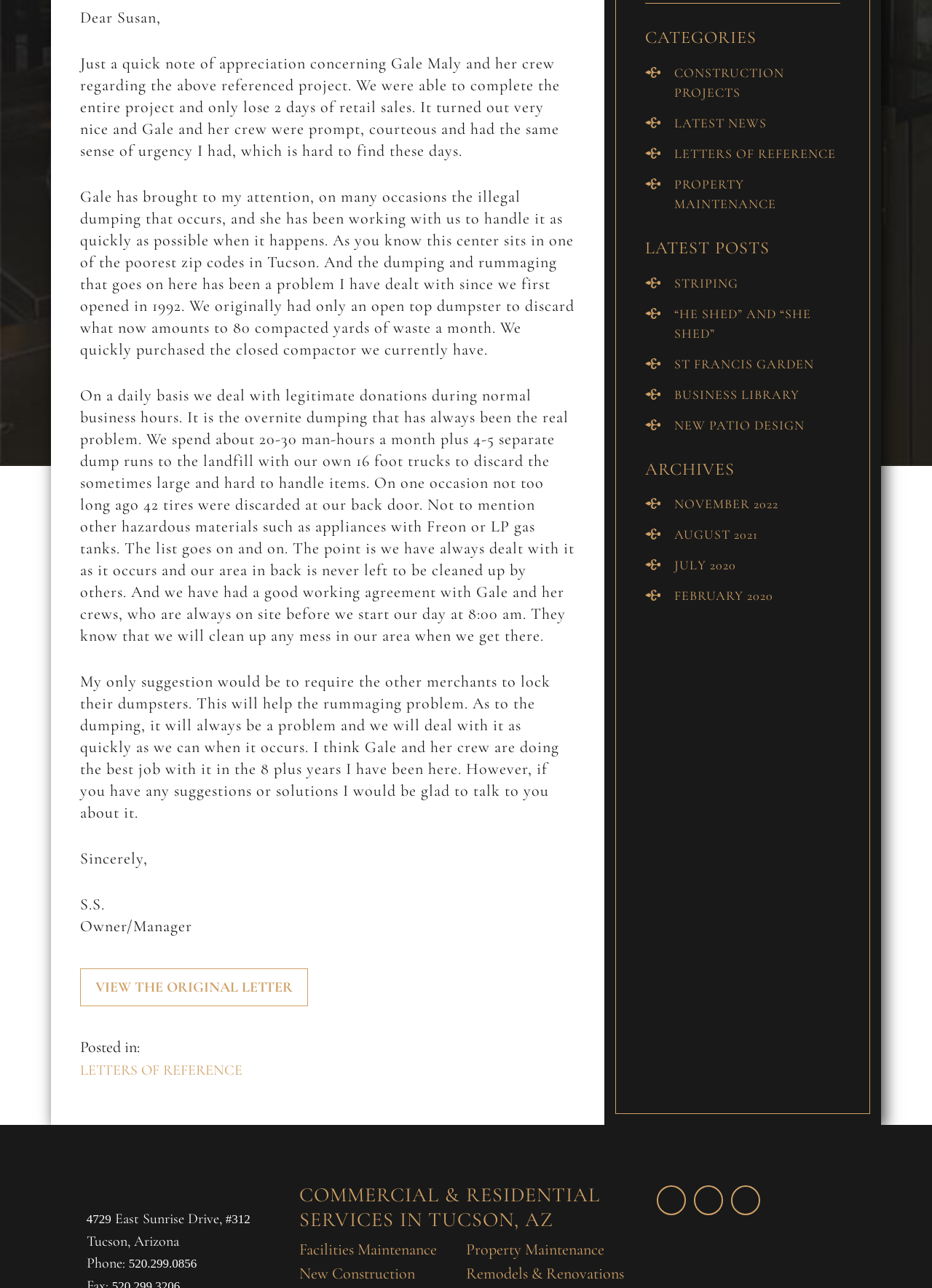Identify the bounding box of the UI component described as: "View The Original Letter".

[0.086, 0.752, 0.33, 0.781]